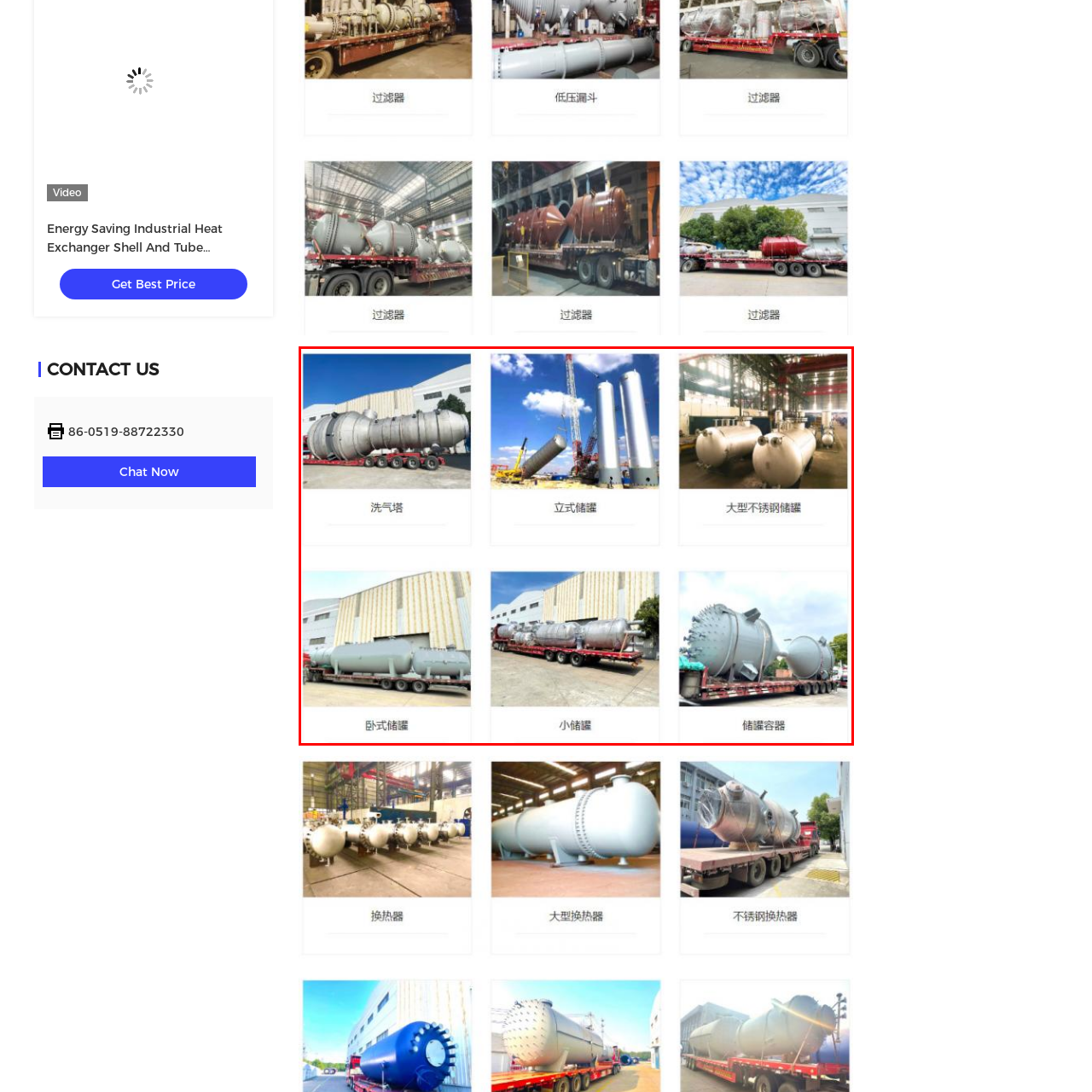What is being transported on the truck?
Look closely at the part of the image outlined in red and give a one-word or short phrase answer.

Horizontal heat exchanger